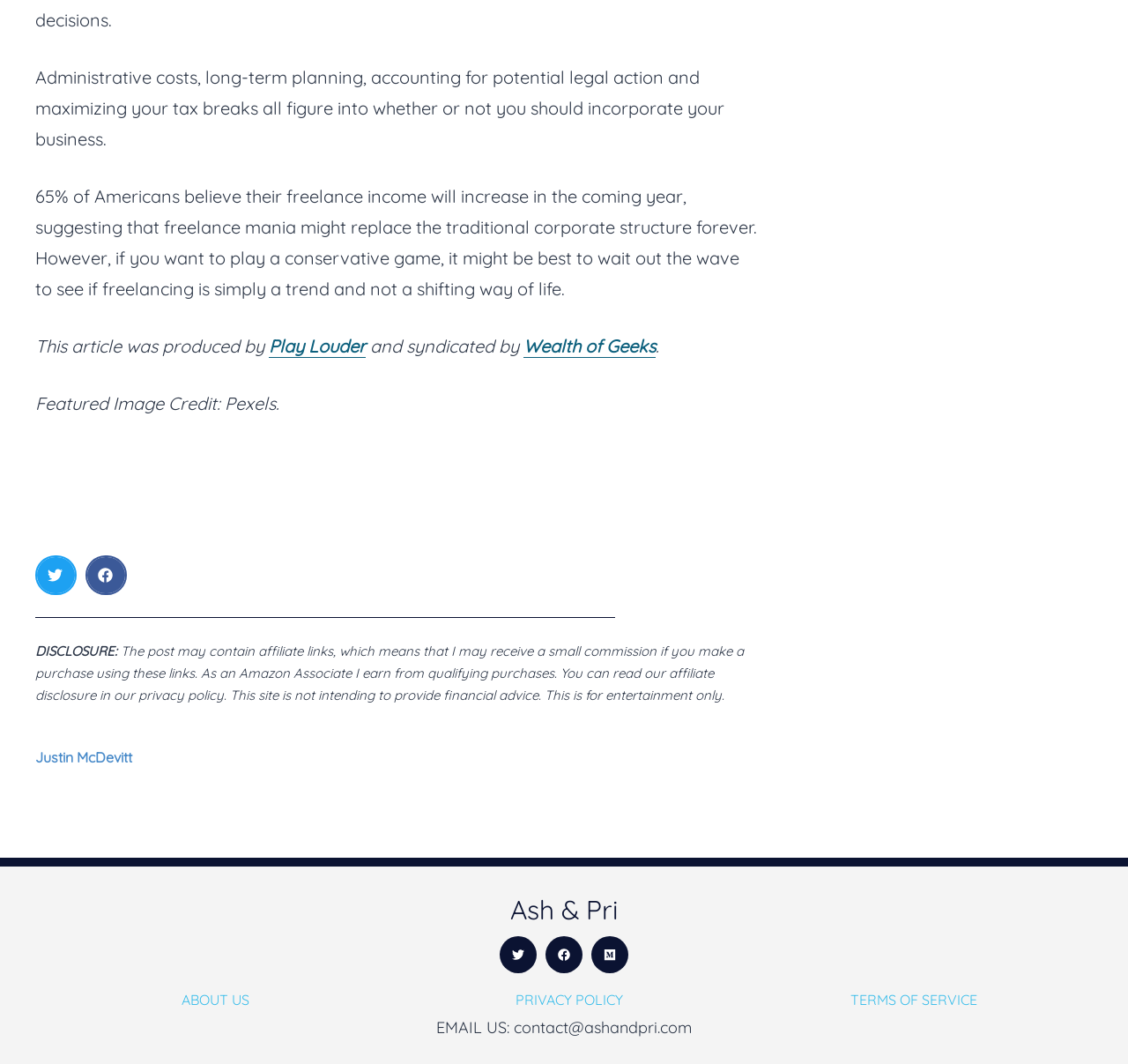Locate the bounding box coordinates of the clickable area needed to fulfill the instruction: "Visit the 'Wealth of Geeks' website".

[0.464, 0.315, 0.581, 0.336]